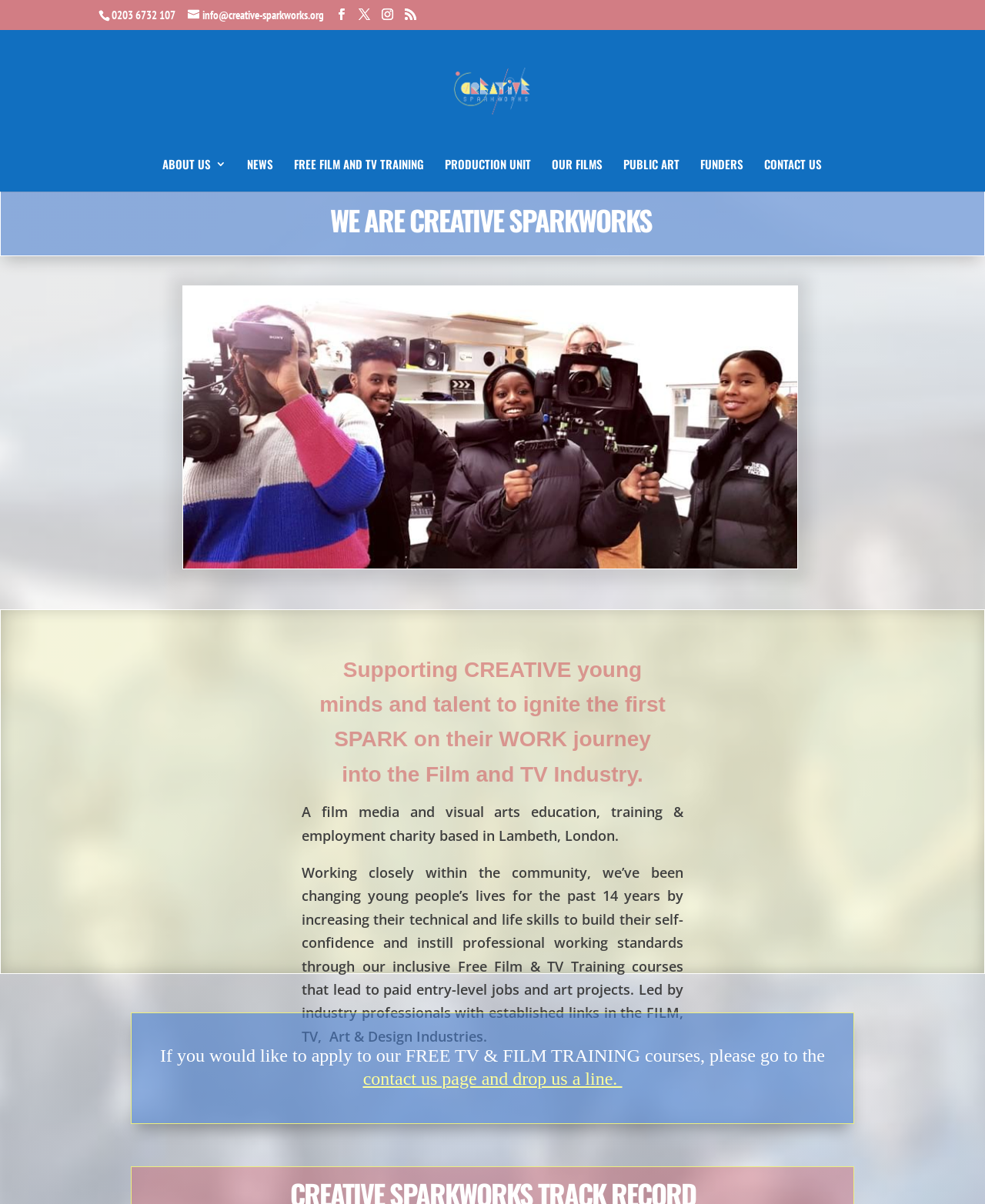Use a single word or phrase to answer this question: 
What type of charity is Creative Sparkworks?

Film media and visual arts education charity